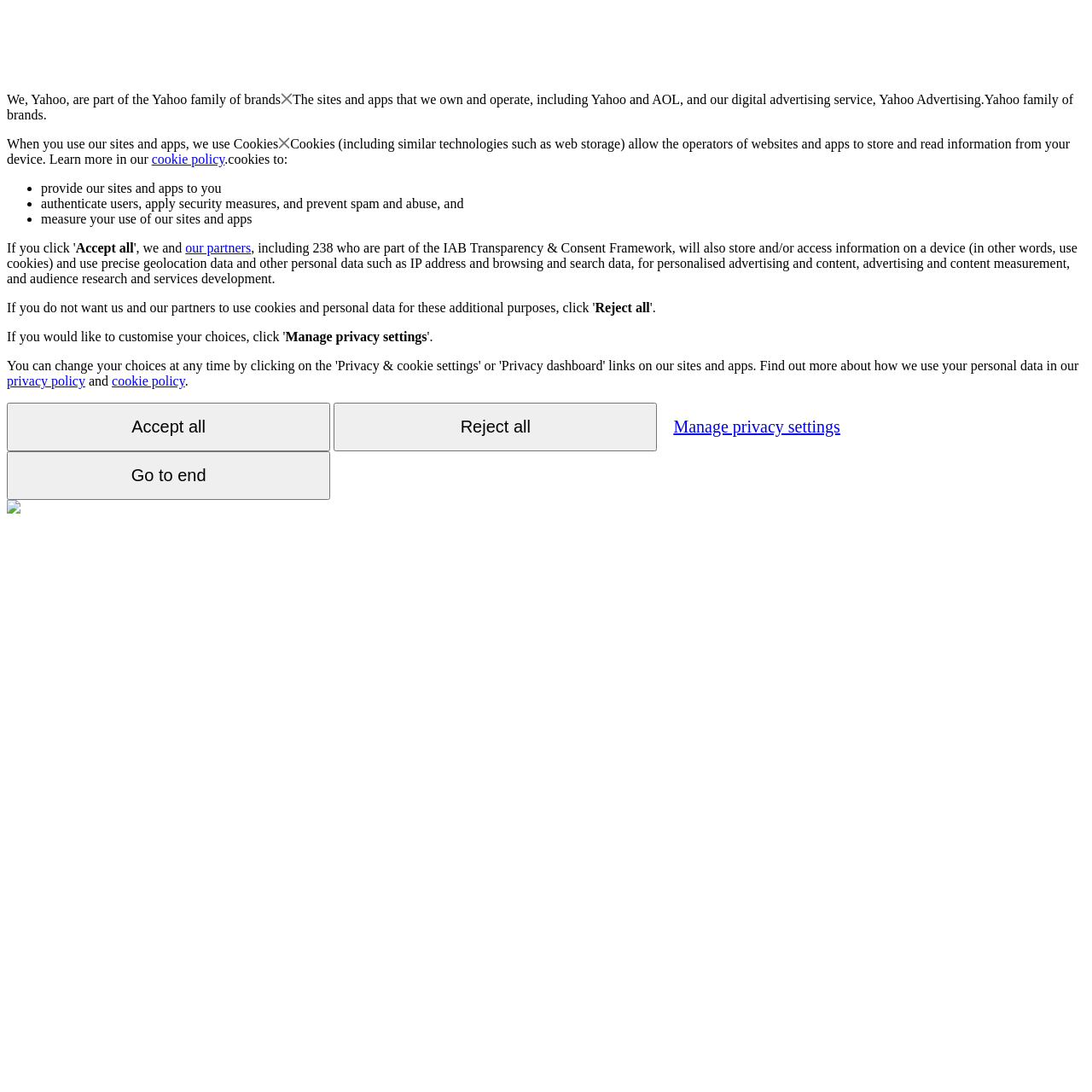Provide the bounding box coordinates for the UI element that is described by this text: "Reject all". The coordinates should be in the form of four float numbers between 0 and 1: [left, top, right, bottom].

[0.306, 0.369, 0.602, 0.413]